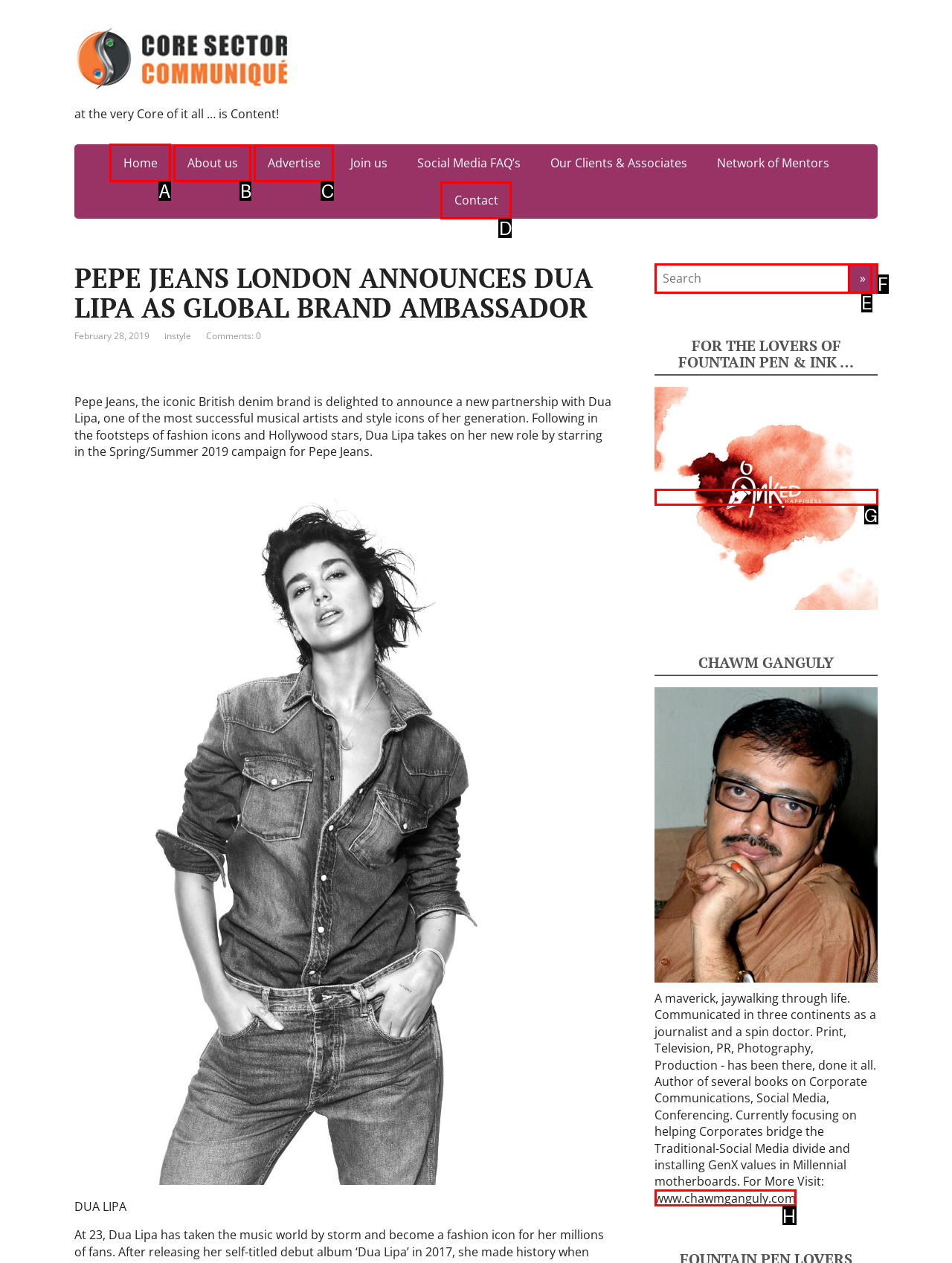Determine the letter of the element to click to accomplish this task: Click on the 'Home' link. Respond with the letter.

A